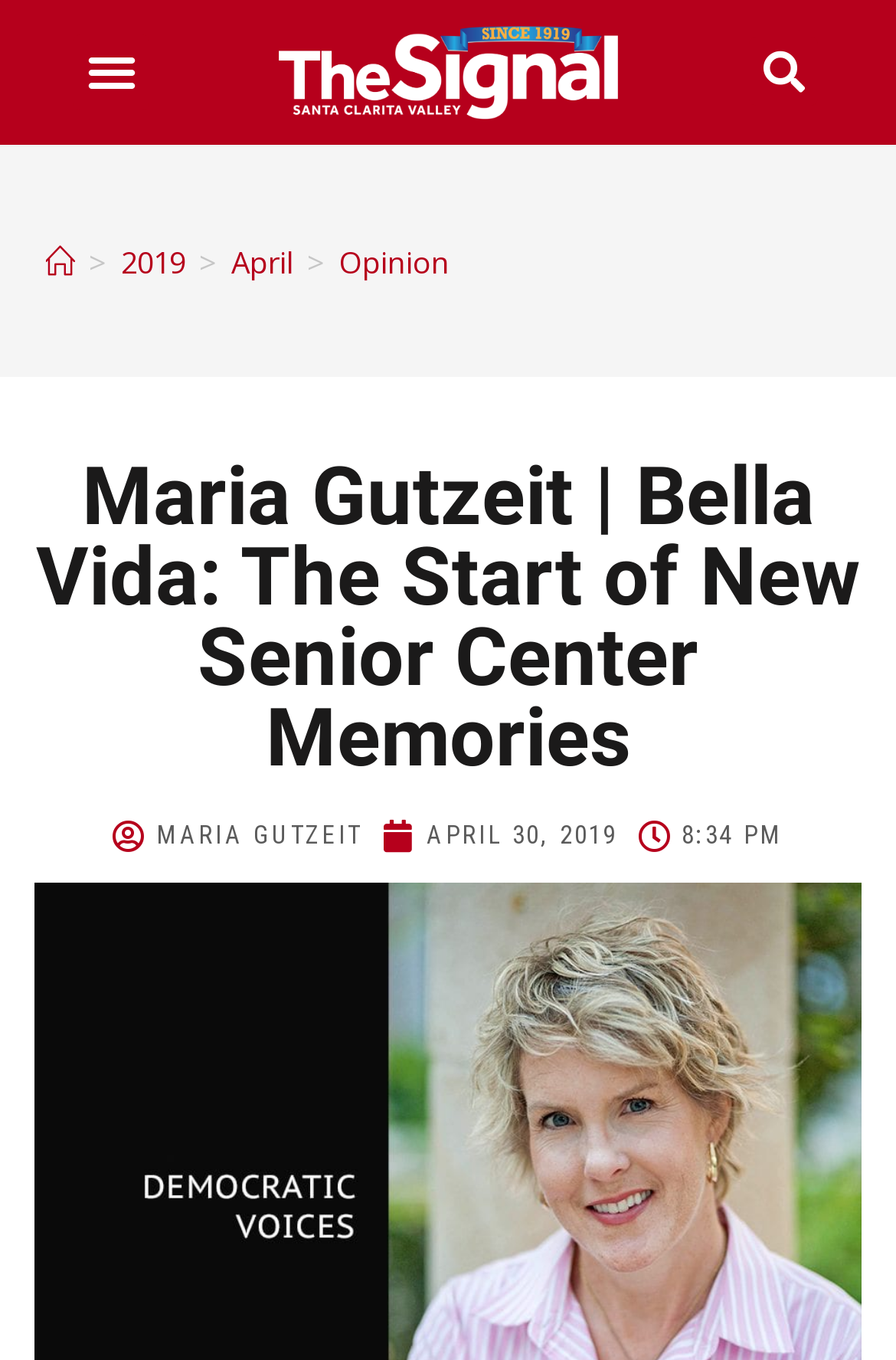Given the description "Maria Gutzeit", provide the bounding box coordinates of the corresponding UI element.

[0.126, 0.598, 0.404, 0.631]